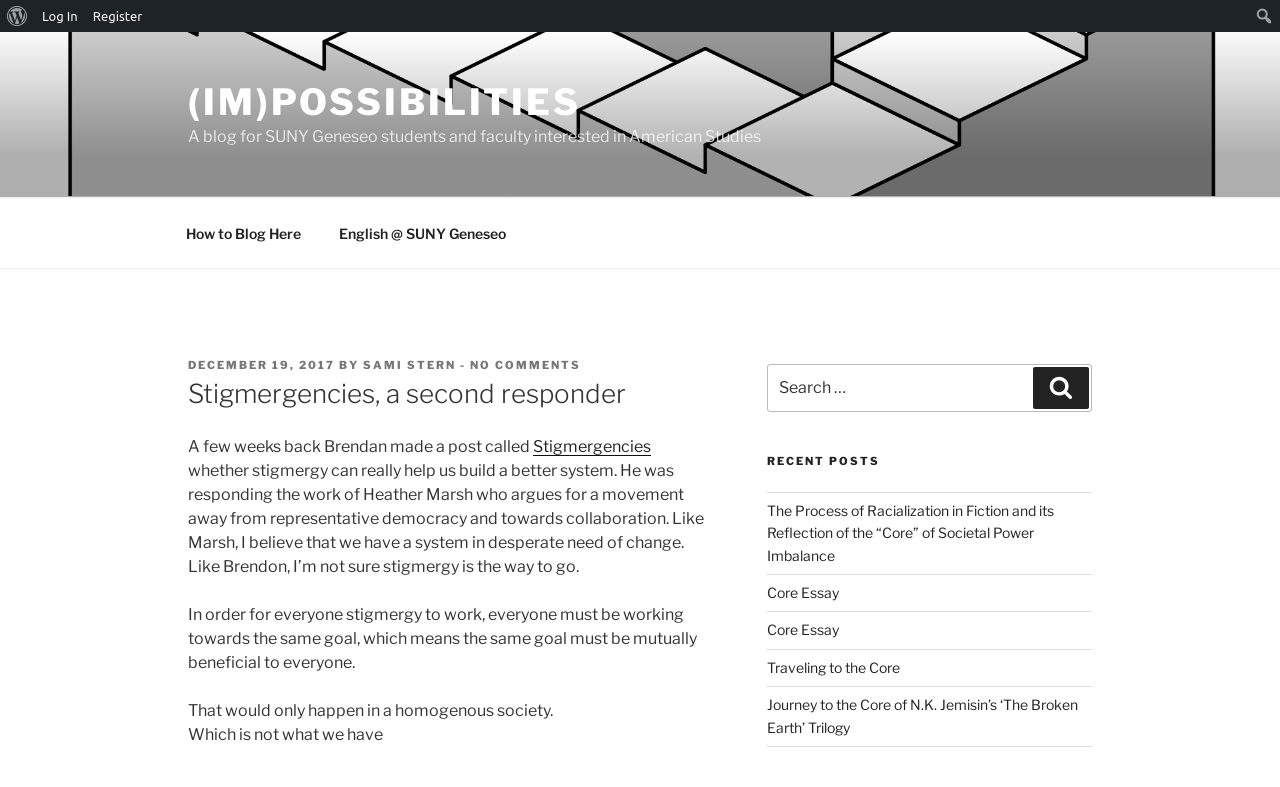Given the description Core Essay, predict the bounding box coordinates of the UI element. Ensure the coordinates are in the format (top-left x, top-left y, bottom-right x, bottom-right y) and all values are between 0 and 1.

[0.599, 0.742, 0.655, 0.764]